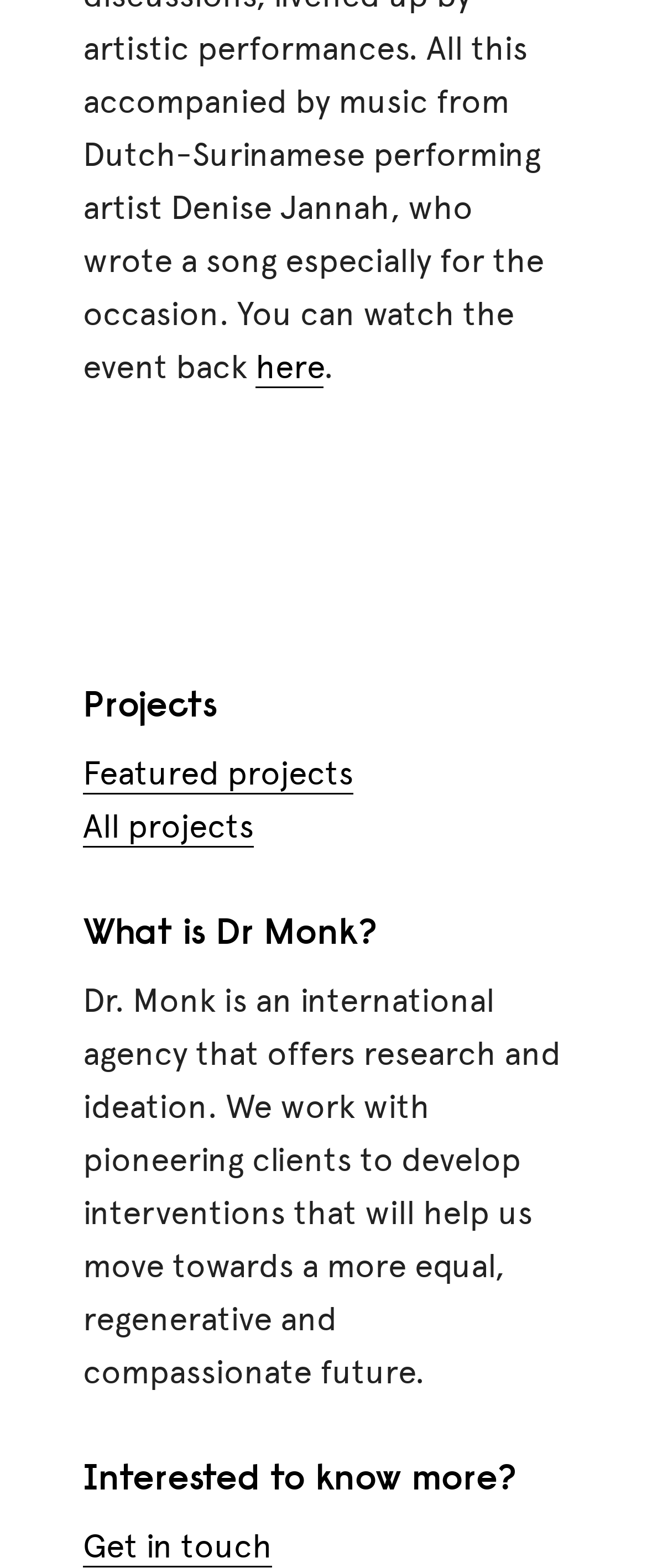What type of agency is Dr. Monk?
Refer to the image and give a detailed answer to the question.

Based on the webpage, Dr. Monk is described as 'an international agency that offers research and ideation' in the section 'What is Dr Monk?'.